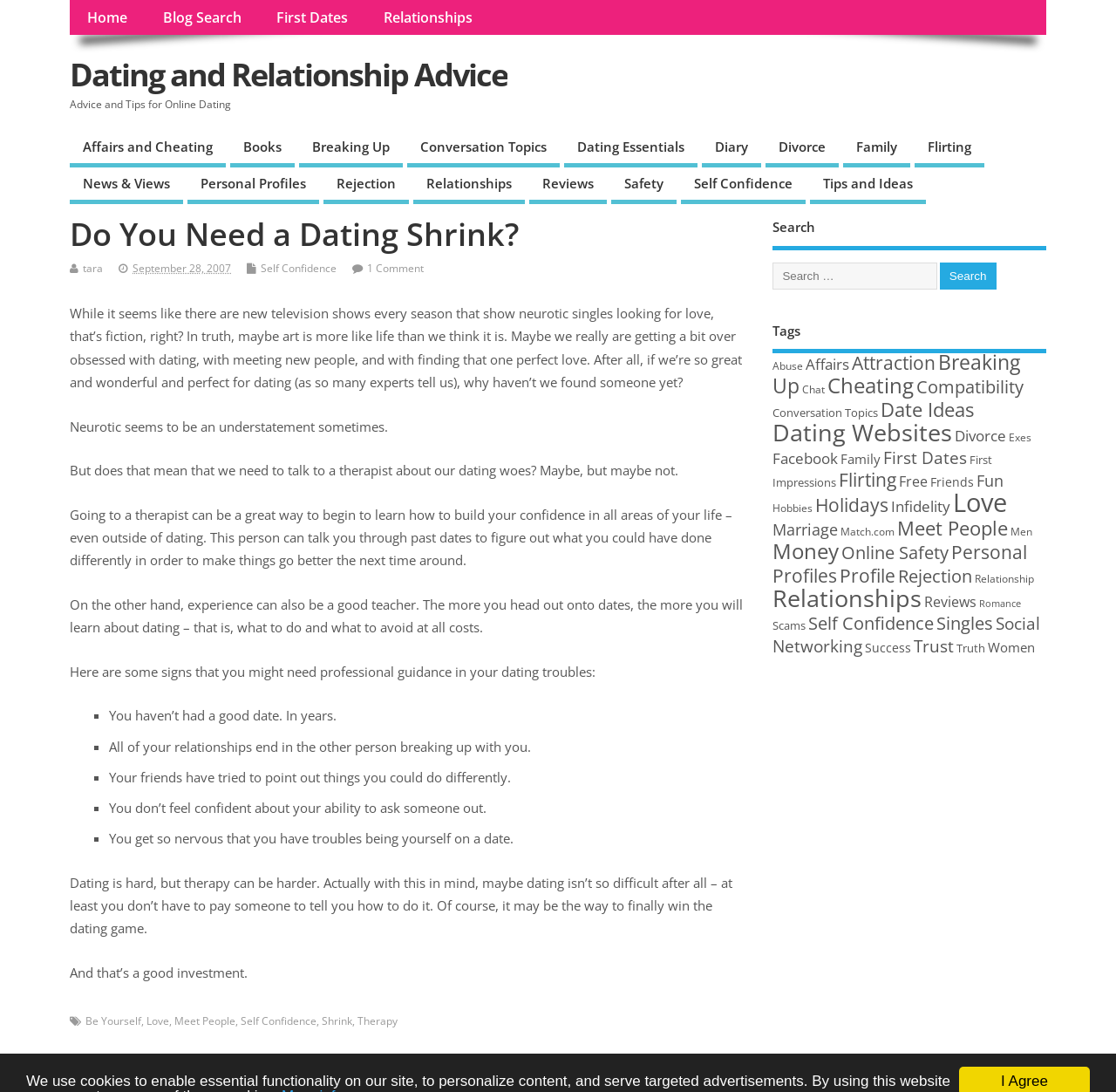Answer the following in one word or a short phrase: 
What is the main topic of this webpage?

Dating and Relationship Advice